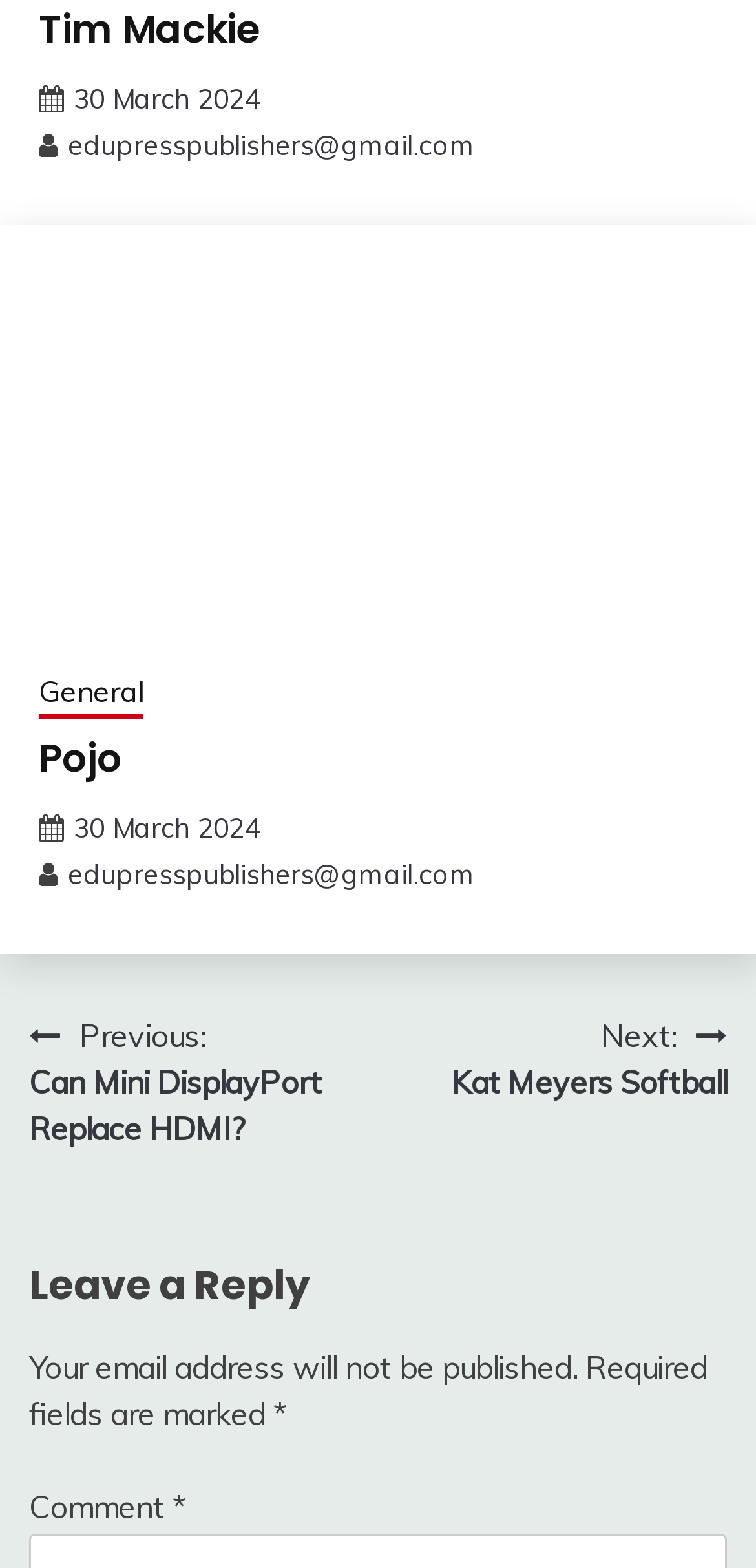Who is the author of the current article?
Answer the question with detailed information derived from the image.

The author of the current article can be found by looking at the heading element at the top of the page, which contains the text 'Tim Mackie'. This is likely the author's name.